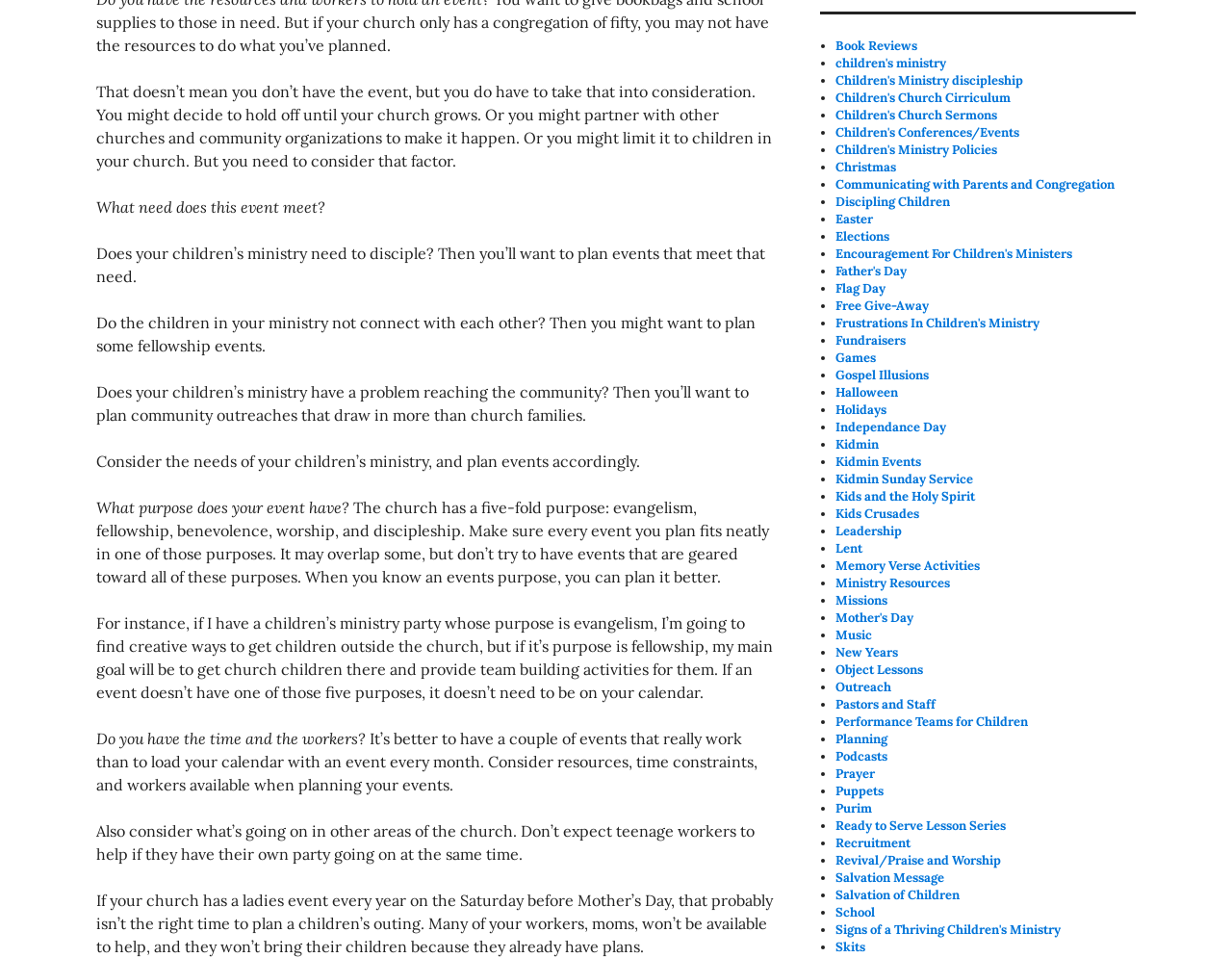What is the main topic of the webpage?
Answer the question with as much detail as you can, using the image as a reference.

The main topic of the webpage is children's ministry, as evidenced by the various paragraphs and links related to this topic, such as 'What need does this event meet?', 'What purpose does your event have?', and links to 'Children's Ministry discipleship', 'Children's Church Cirriculum', and other related topics.